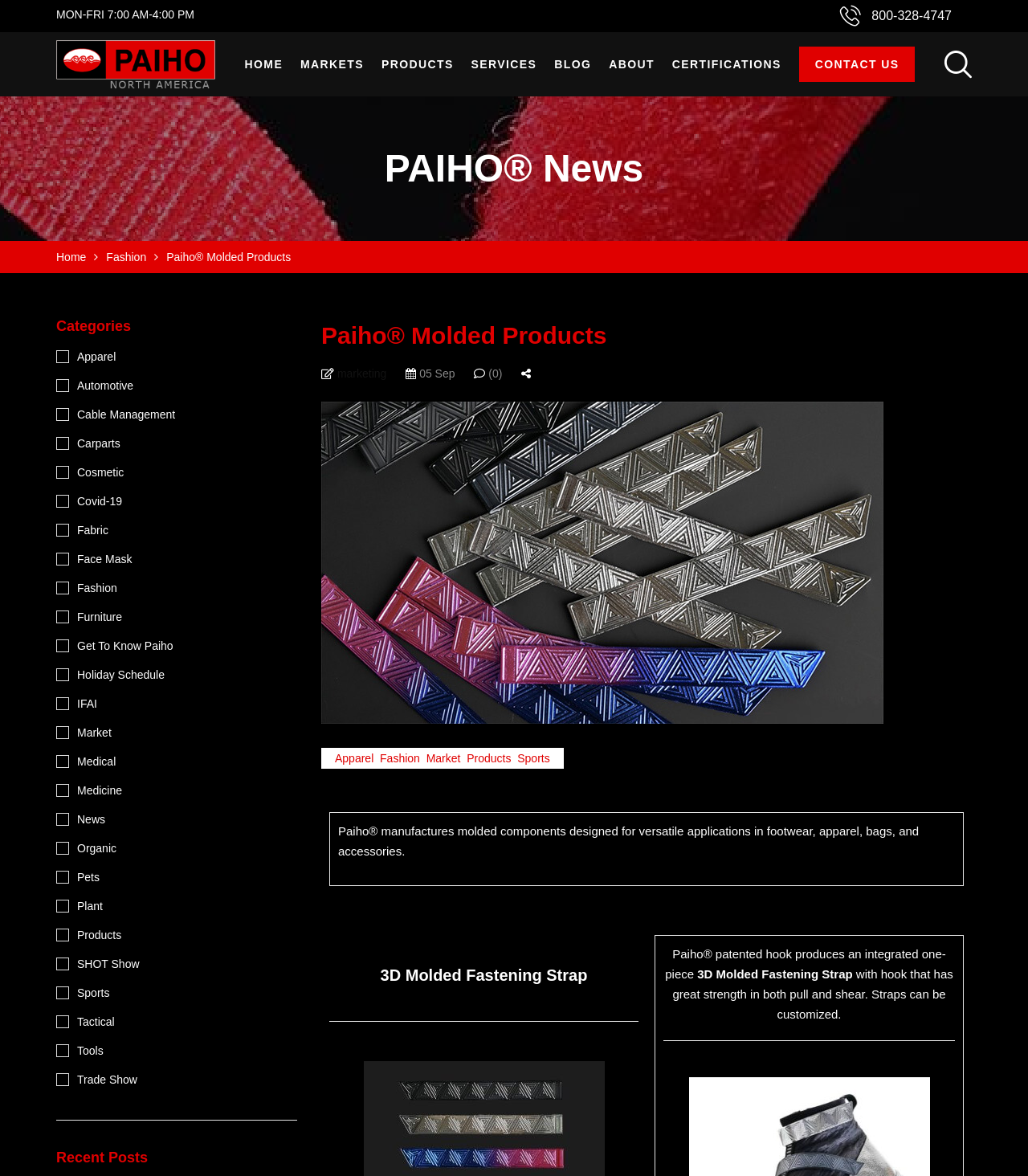Use a single word or phrase to answer the question: 
What is the main product of Paiho?

Molded components